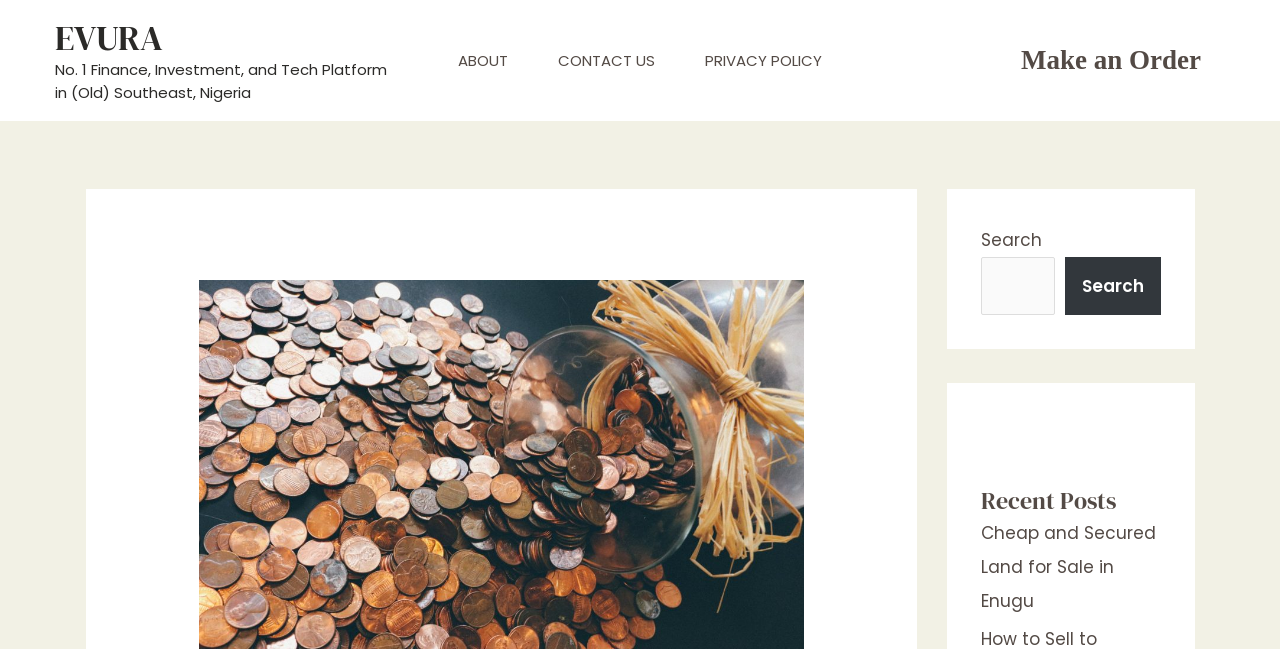Articulate a complete and detailed caption of the webpage elements.

The webpage is about finding the cheapest places to get loans in Nigeria, particularly for business loans. At the top left, there is a link to the website's homepage, "EVURA", accompanied by a brief description of the platform as the "No. 1 Finance, Investment, and Tech Platform in (Old) Southeast, Nigeria". 

To the right of the top section, there is a site navigation menu with three links: "ABOUT", "CONTACT US", and "PRIVACY POLICY". 

On the top right corner, there is a call-to-action link, "Make an Order". Below this, there is a complementary section that takes up a significant portion of the page. Within this section, there is a search bar with a "Search" button and a heading that reads "Recent Posts". 

Under the "Recent Posts" heading, there is a link to an article titled "Cheap and Secured Land for Sale in Enugu".